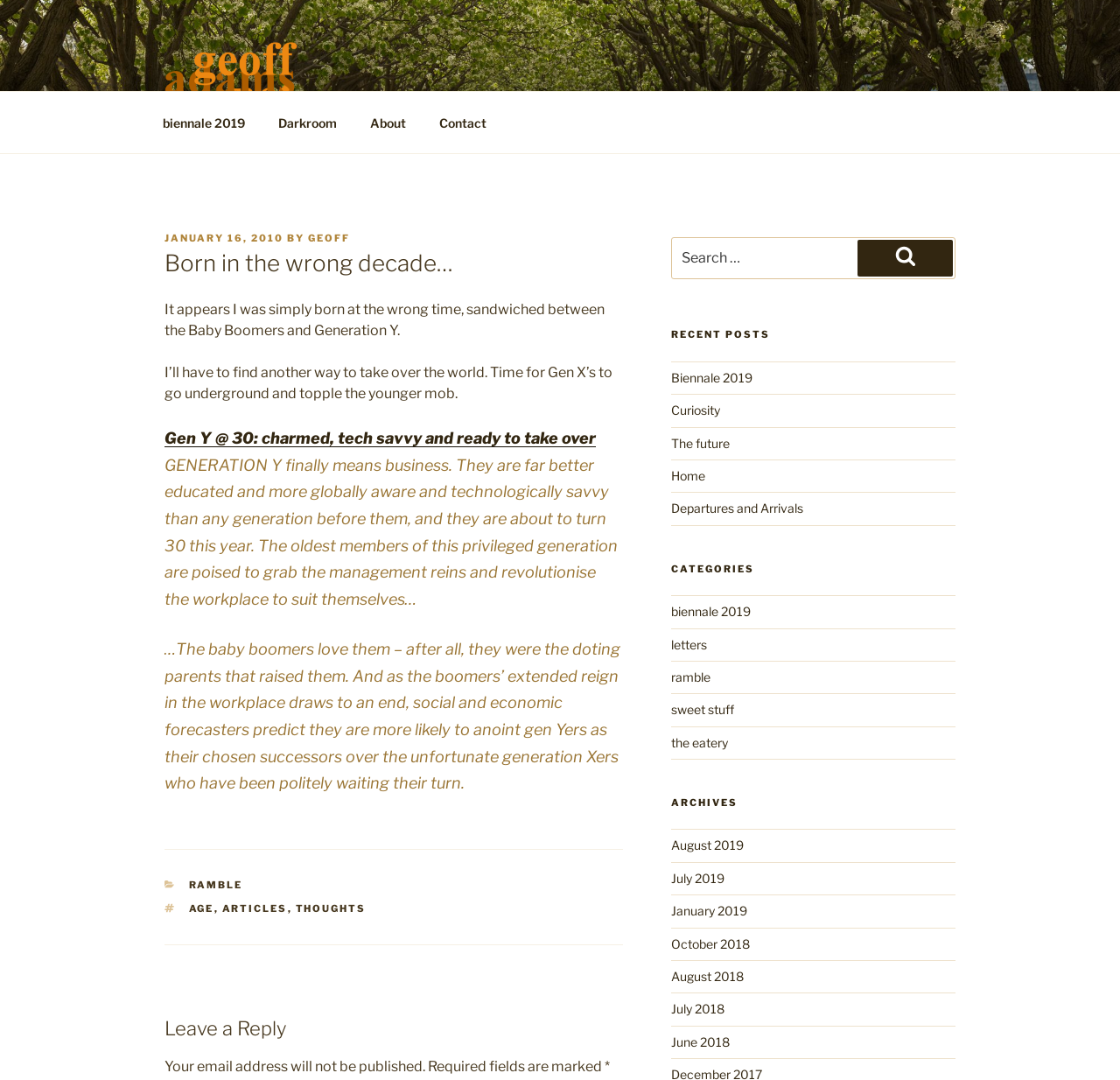What is the author's name?
Look at the screenshot and provide an in-depth answer.

The author's name is mentioned in the article header as 'BY GEOFF'.